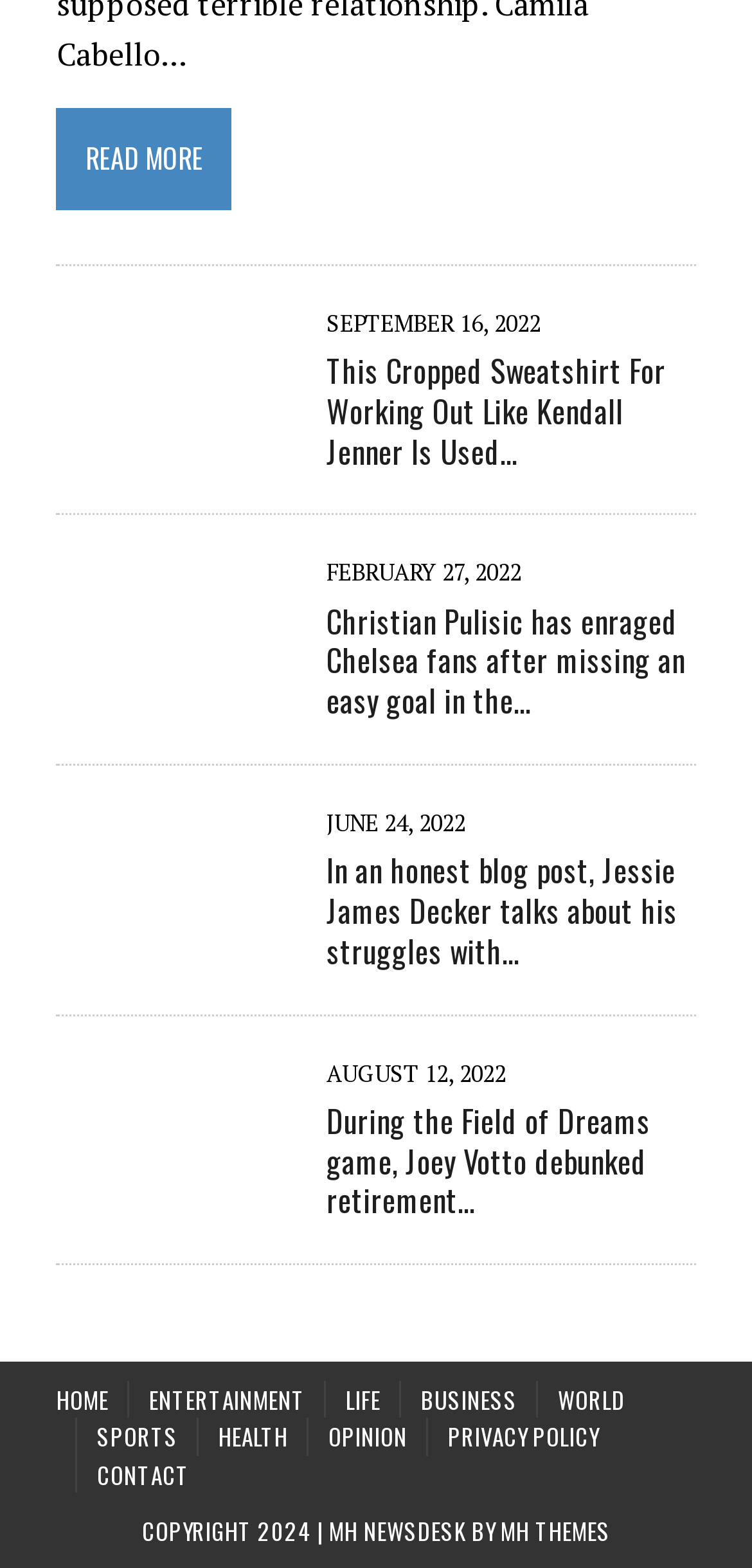Answer briefly with one word or phrase:
What categories are available on this webpage?

HOME, ENTERTAINMENT, LIFE, BUSINESS, WORLD, SPORTS, HEALTH, OPINION